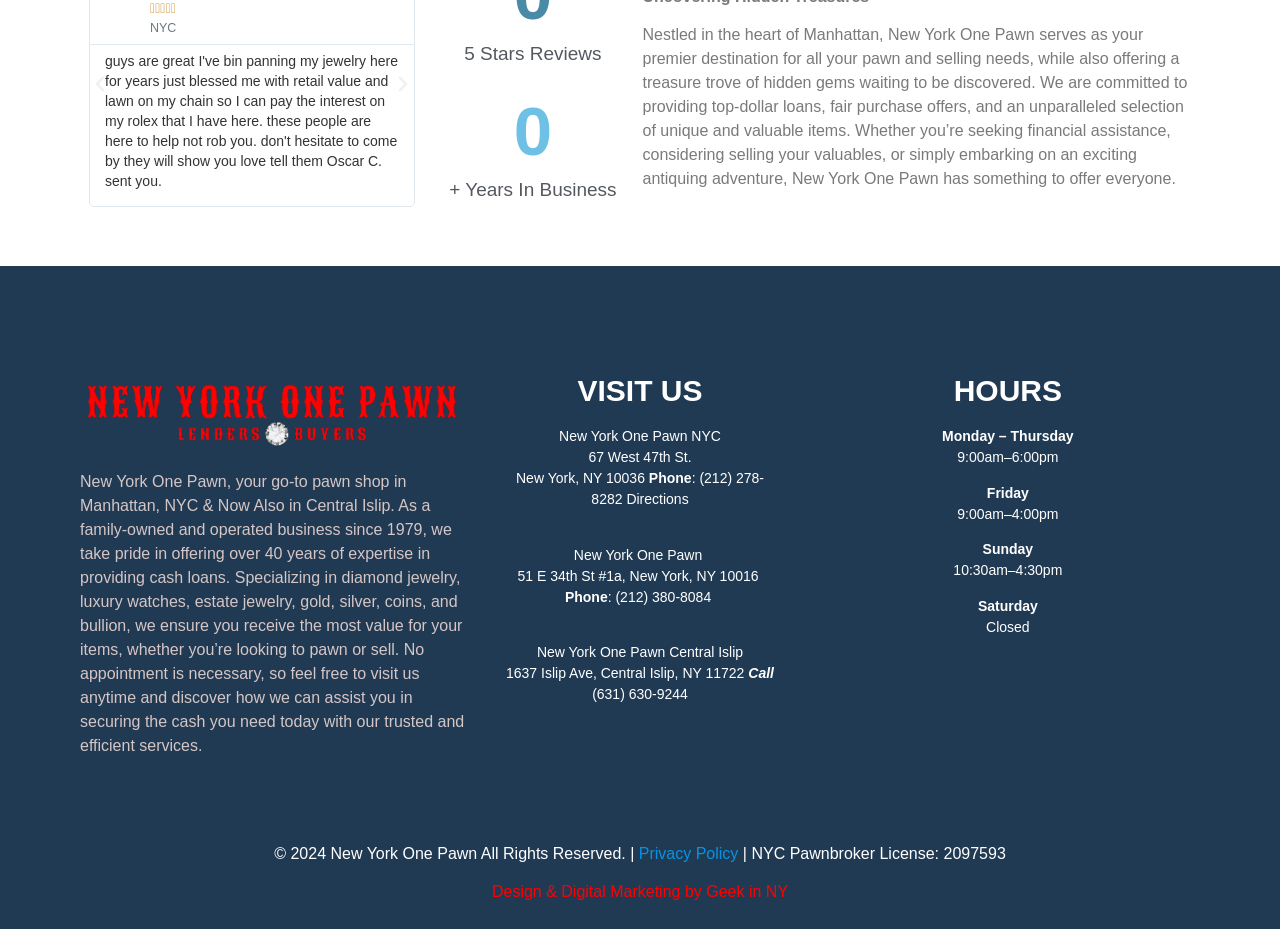Identify the bounding box coordinates necessary to click and complete the given instruction: "Visit the 'New York One Pawn NYC' page".

[0.437, 0.461, 0.563, 0.478]